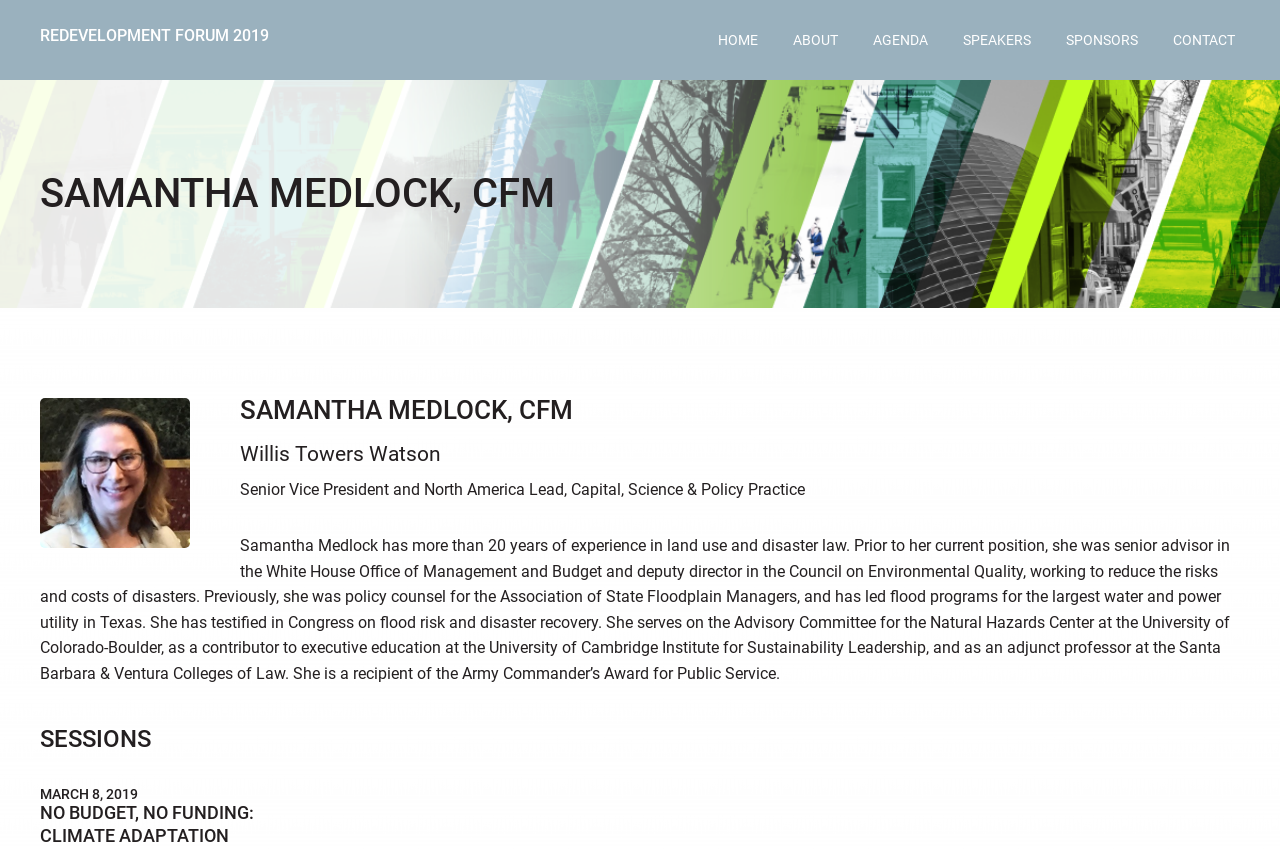Illustrate the webpage thoroughly, mentioning all important details.

The webpage is about Samantha Medlock, CFM, and appears to be a profile or biography page. At the top, there is a large heading that reads "REDEVELOPMENT FORUM 2019" which is also a clickable link. Below this, there is a navigation menu with links to "HOME", "ABOUT", "AGENDA", "SPEAKERS", "SPONSORS", and "CONTACT", arranged horizontally across the page.

Further down, there are three headings with the same text "SAMANTHA MEDLOCK, CFM", stacked vertically. The first one is smaller and located near the top, while the second one is larger and centered. The third one is similar in size to the first one and located near the bottom.

To the right of the second "SAMANTHA MEDLOCK, CFM" heading, there is a link to "Willis Towers Watson" and a paragraph of text describing Samantha Medlock's professional background and experience. This text is quite long and takes up a significant portion of the page.

Below this, there is a heading that reads "SESSIONS" and another heading that reads "MARCH 8, 2019". These headings appear to be related to the Redevelopment Forum 2019 event mentioned at the top of the page.